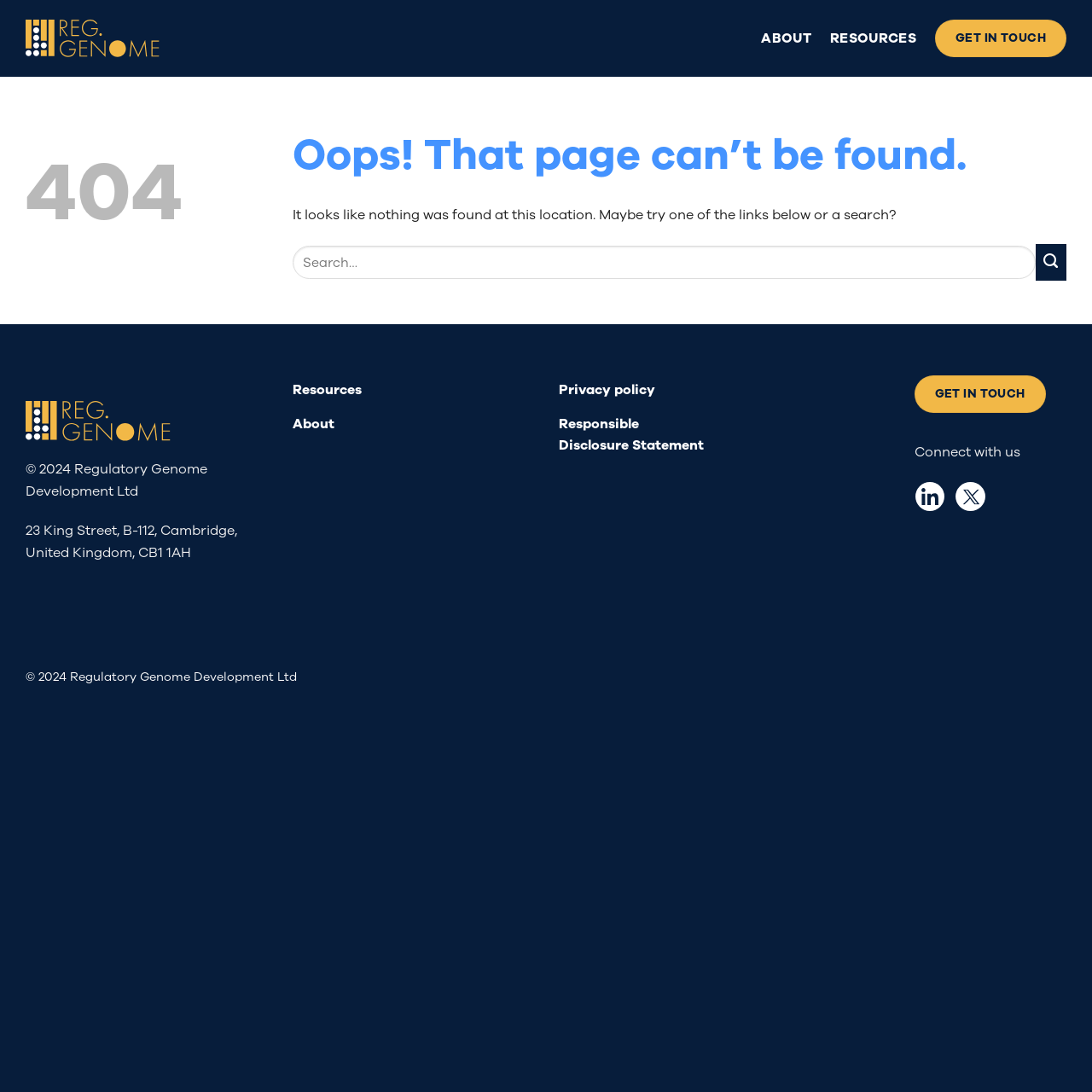Given the element description aria-label="Submit", specify the bounding box coordinates of the corresponding UI element in the format (top-left x, top-left y, bottom-right x, bottom-right y). All values must be between 0 and 1.

[0.948, 0.224, 0.977, 0.257]